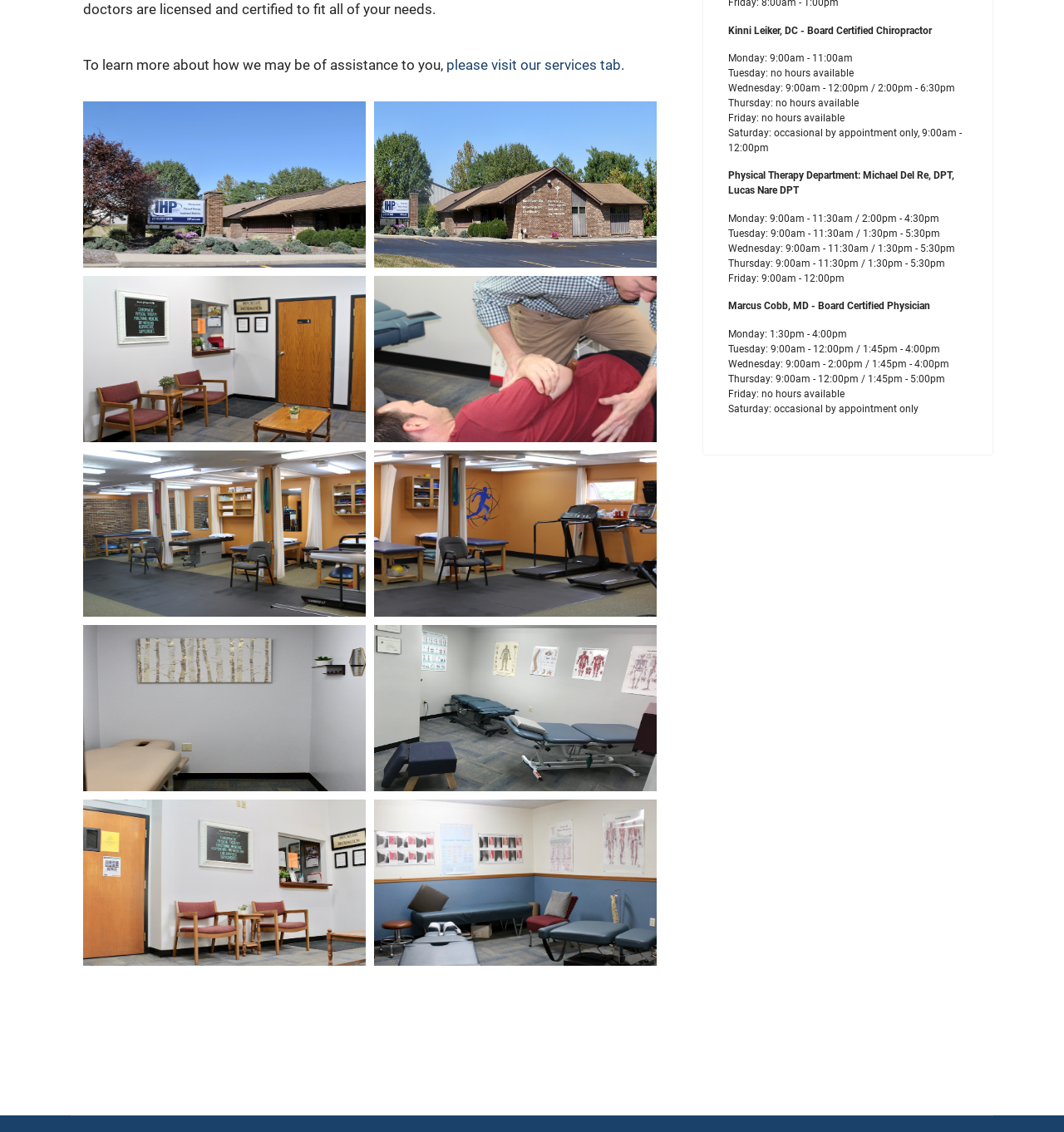Give a one-word or one-phrase response to the question: 
What is the name of the chiropractor?

Kinni Leiker, DC